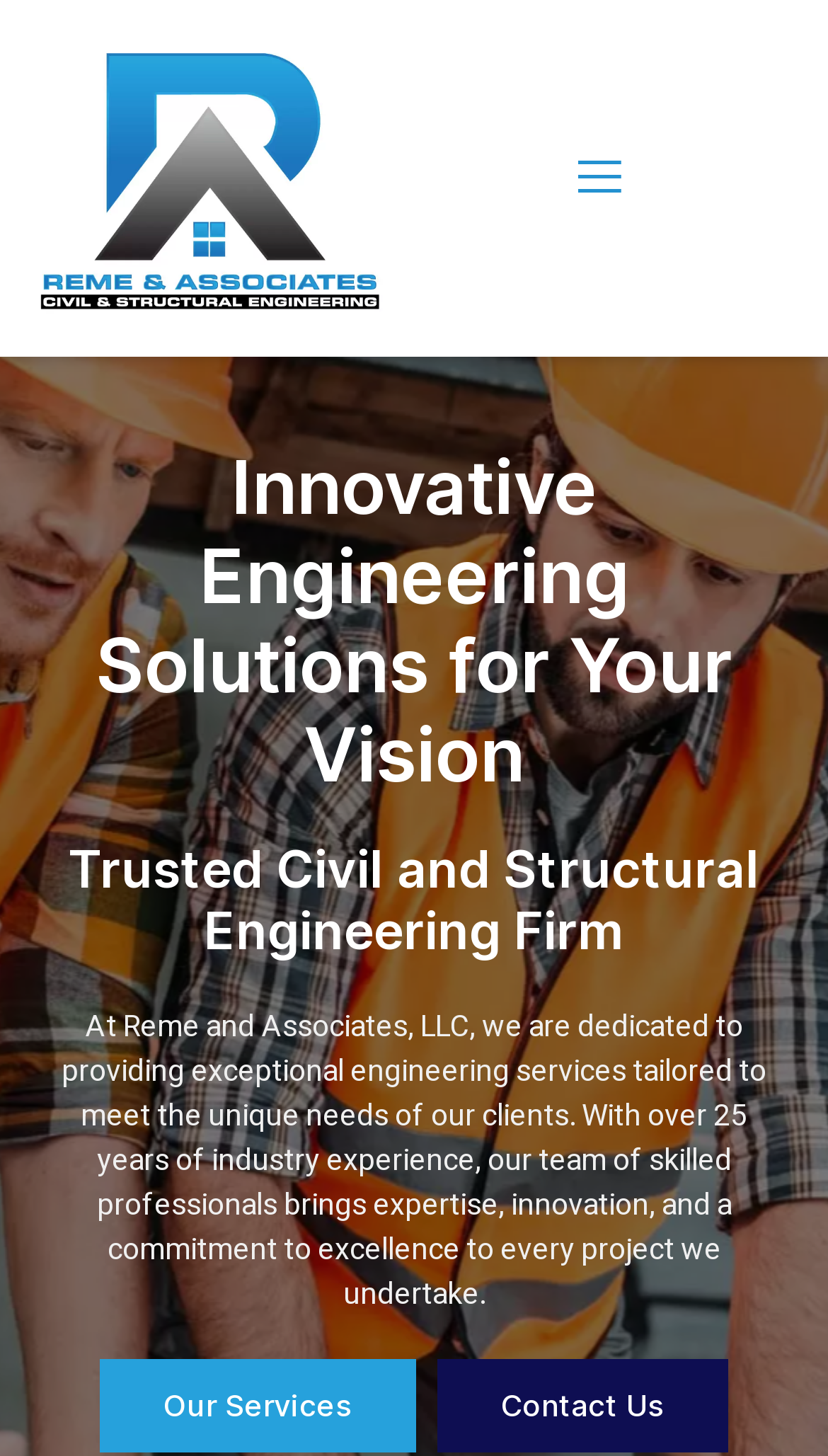From the webpage screenshot, predict the bounding box coordinates (top-left x, top-left y, bottom-right x, bottom-right y) for the UI element described here: parent_node: HOME aria-label="open-menu"

[0.682, 0.133, 0.767, 0.173]